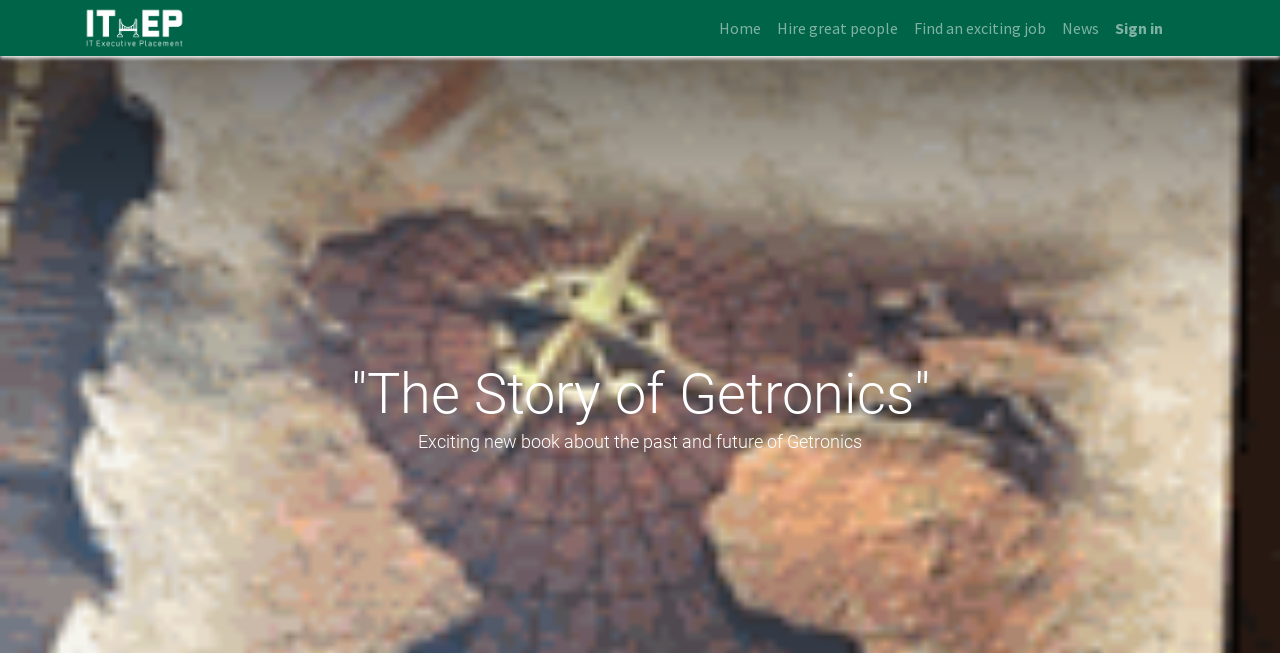Create a detailed summary of all the visual and textual information on the webpage.

The webpage is titled "The Story of Getronics" and appears to be related to IT Executive Placement. At the top left corner, there is a logo of IT Executive Placement, which is an image. 

To the right of the logo, there is a menu bar with five menu items: "Home", "Hire great people", "Find an exciting job", "News", and "Sign in", arranged in a horizontal line. 

Below the menu bar, there is a title "The Story of Getronics" and a subtitle "Exciting new book about the past and future of Getronics", which provides a brief description of the book.